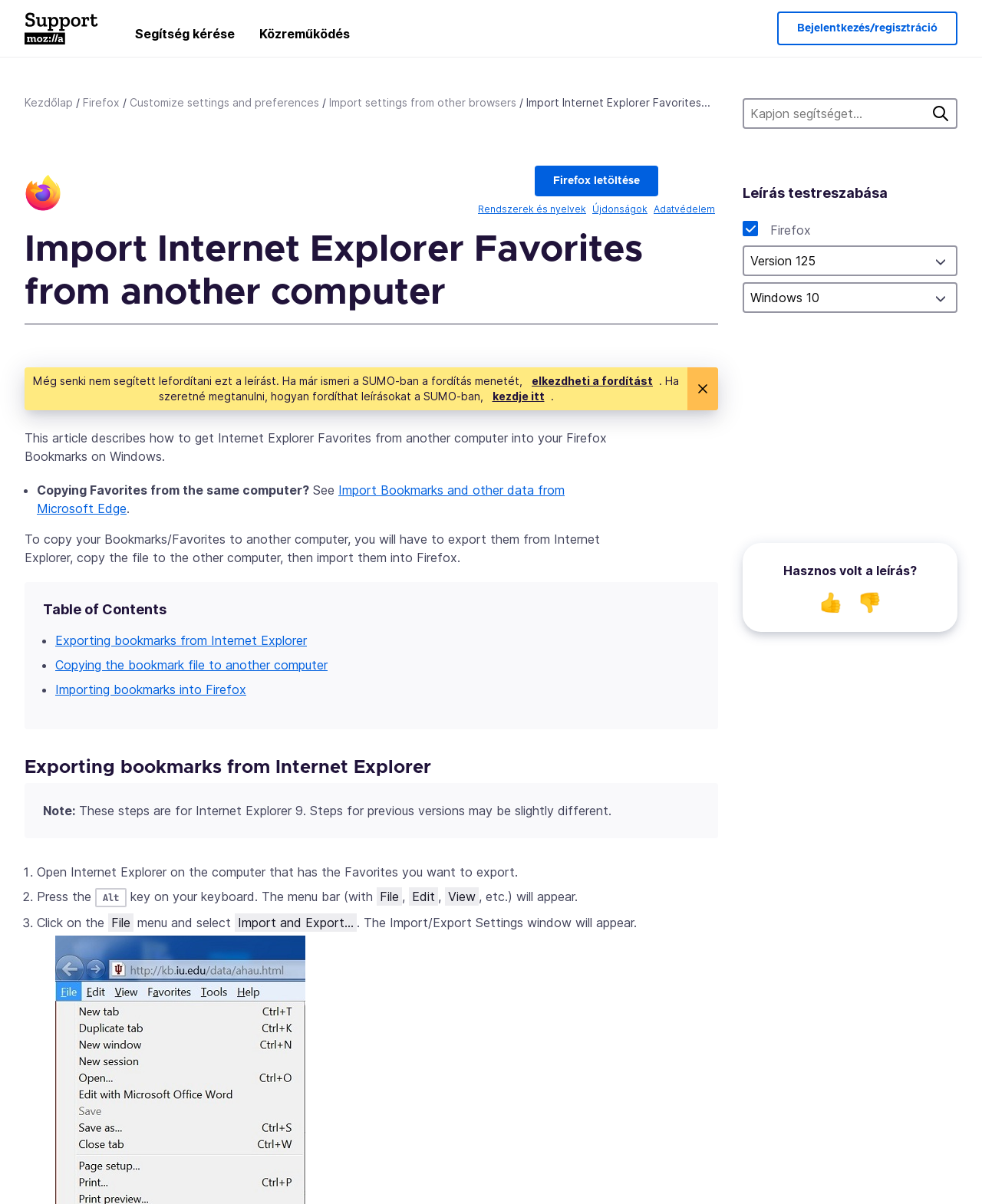Please specify the bounding box coordinates in the format (top-left x, top-left y, bottom-right x, bottom-right y), with values ranging from 0 to 1. Identify the bounding box for the UI component described as follows: Import settings from other browsers

[0.335, 0.078, 0.526, 0.092]